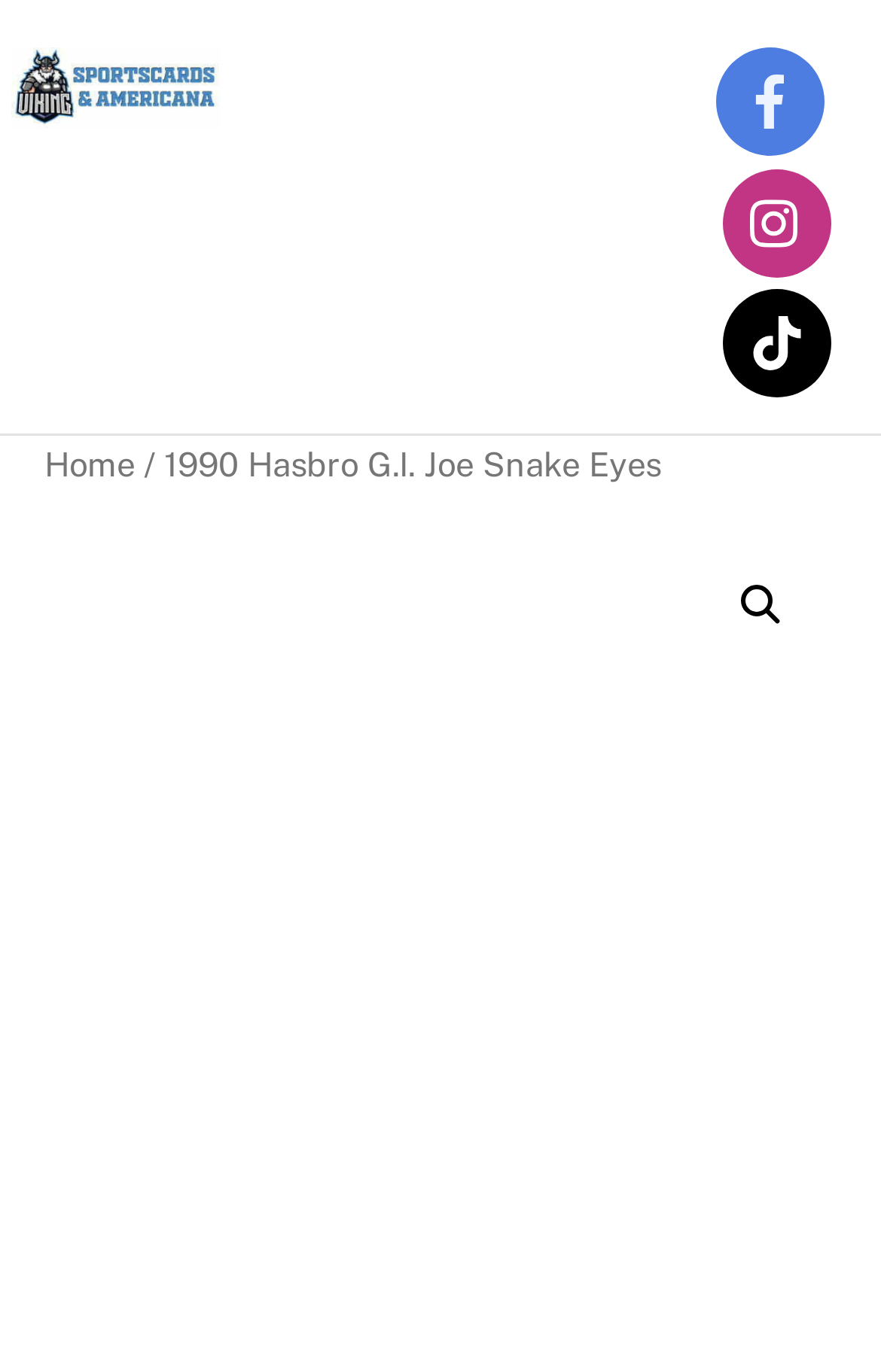Identify the bounding box of the UI element described as follows: "alt="Viking Sportscards & Americana"". Provide the coordinates as four float numbers in the range of 0 to 1 [left, top, right, bottom].

[0.013, 0.041, 0.25, 0.096]